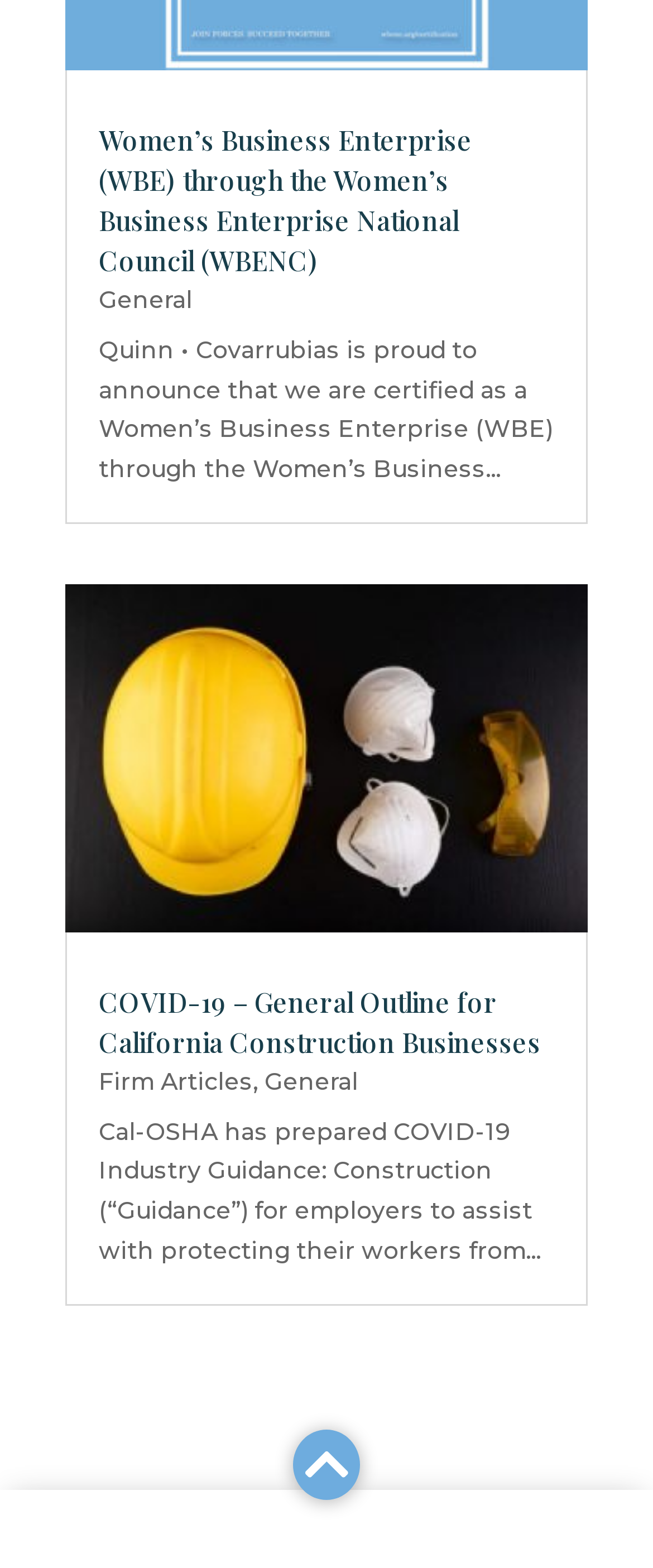Please identify the bounding box coordinates of the element on the webpage that should be clicked to follow this instruction: "Explore the COVID-19 industry guidance for construction". The bounding box coordinates should be given as four float numbers between 0 and 1, formatted as [left, top, right, bottom].

[0.151, 0.712, 0.828, 0.807]